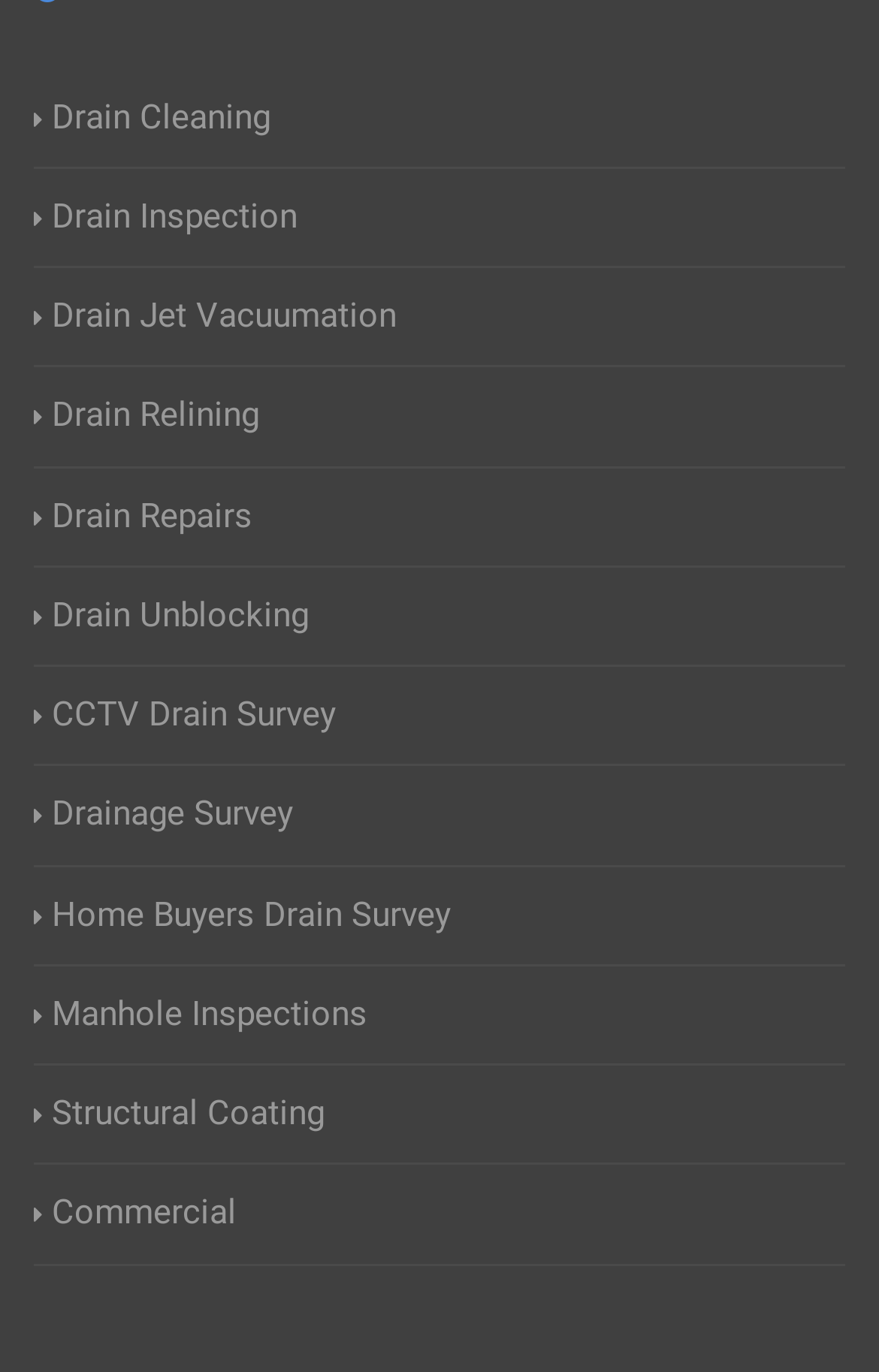Kindly determine the bounding box coordinates for the clickable area to achieve the given instruction: "Click on Drain Cleaning".

[0.038, 0.067, 0.308, 0.105]